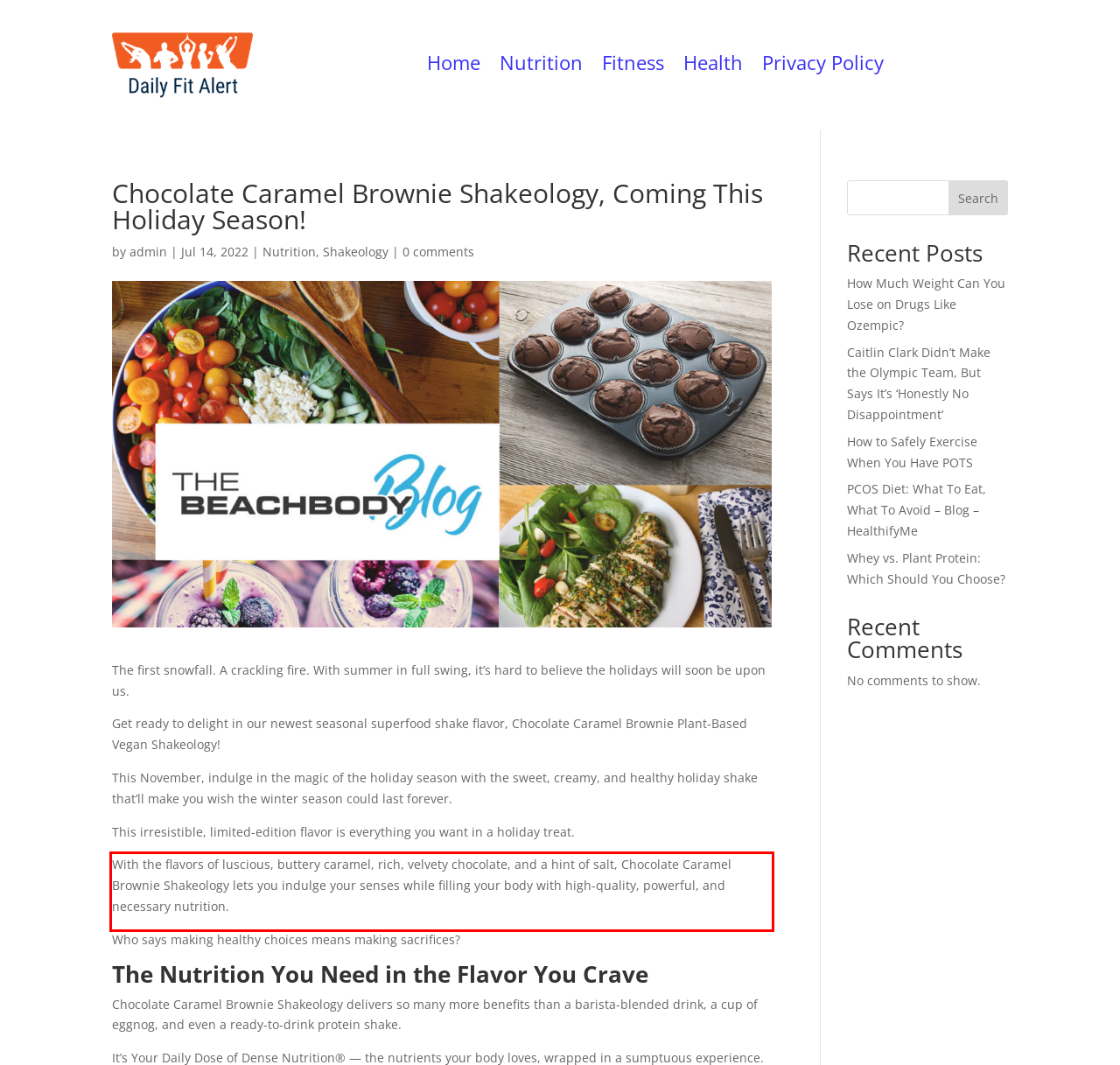Review the screenshot of the webpage and recognize the text inside the red rectangle bounding box. Provide the extracted text content.

With the flavors of luscious, buttery caramel, rich, velvety chocolate, and a hint of salt, Chocolate Caramel Brownie Shakeology lets you indulge your senses while filling your body with high-quality, powerful, and necessary nutrition.